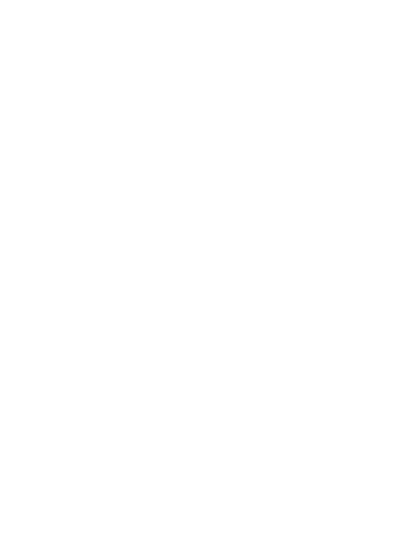What is the purpose of the article?
Look at the screenshot and provide an in-depth answer.

The article aims to guide readers in finding dresses that not only suit their personal style but also flatter their body shape, emphasizing the importance of finding the right dress that highlights one's figure.